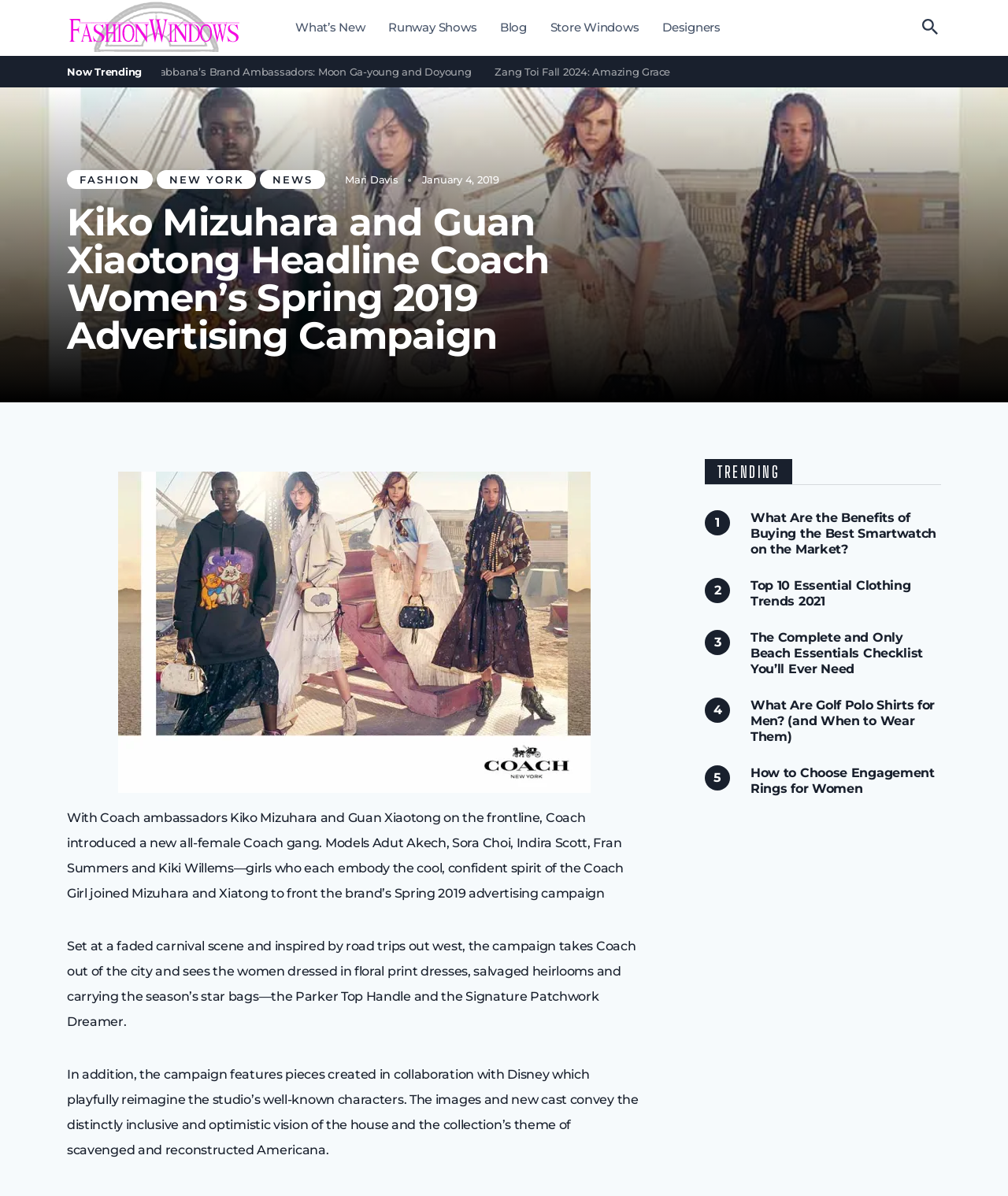Please provide a detailed answer to the question below based on the screenshot: 
What is the name of the fashion brand featured in the article?

The article mentions Coach ambassadors Kiko Mizuhara and Guan Xiaotong, and the brand's Spring 2019 advertising campaign, which suggests that the fashion brand featured in the article is Coach.